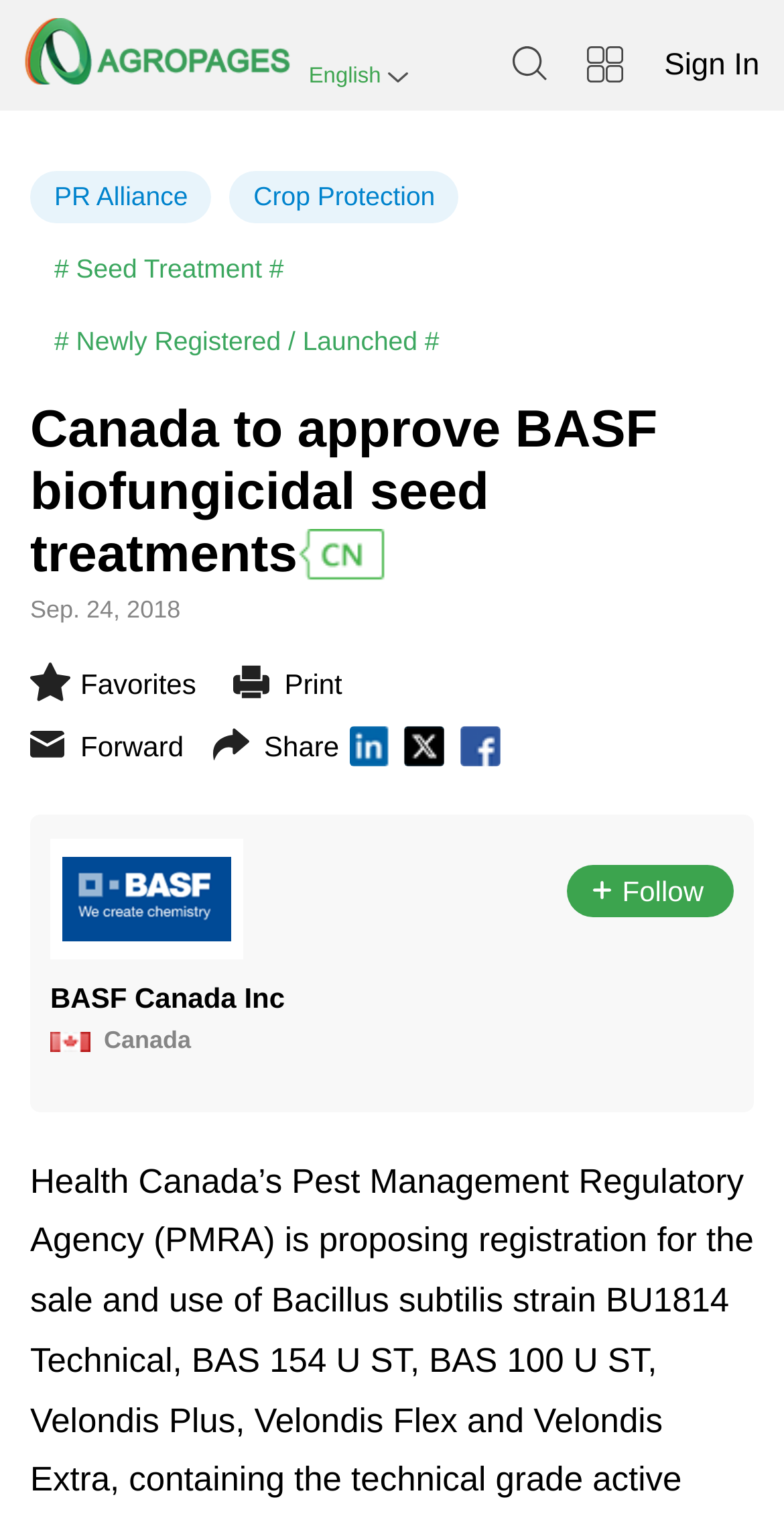Please identify the bounding box coordinates of the area I need to click to accomplish the following instruction: "Read the news about BASF biofungicidal seed treatments".

[0.038, 0.261, 0.962, 0.385]